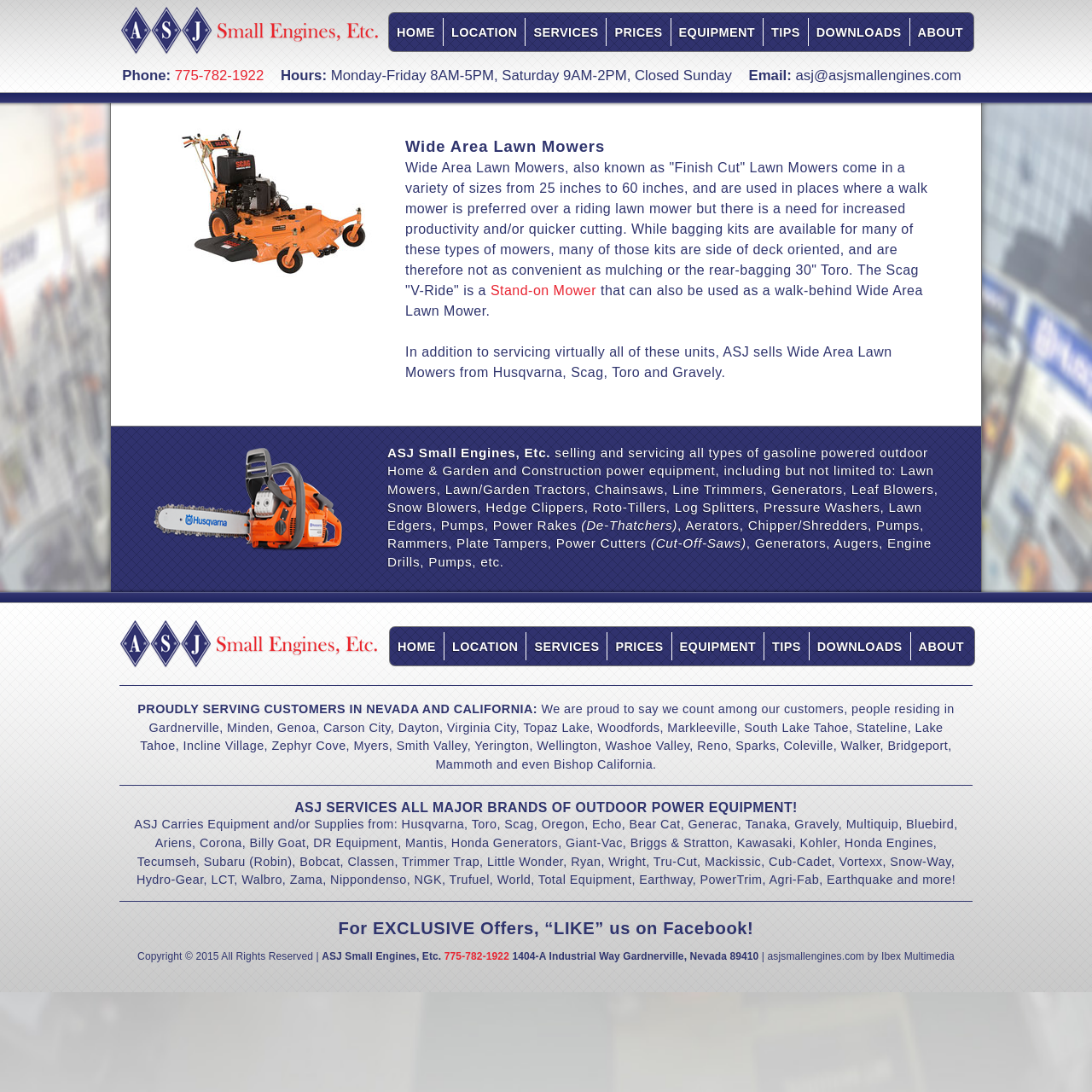What brands of outdoor power equipment does ASJ carry?
Could you please answer the question thoroughly and with as much detail as possible?

I found this information by reading the text under the heading 'ASJ SERVICES ALL MAJOR BRANDS OF OUTDOOR POWER EQUIPMENT!' which lists the brands of equipment they carry, including Husqvarna, Toro, Scag, and many more.